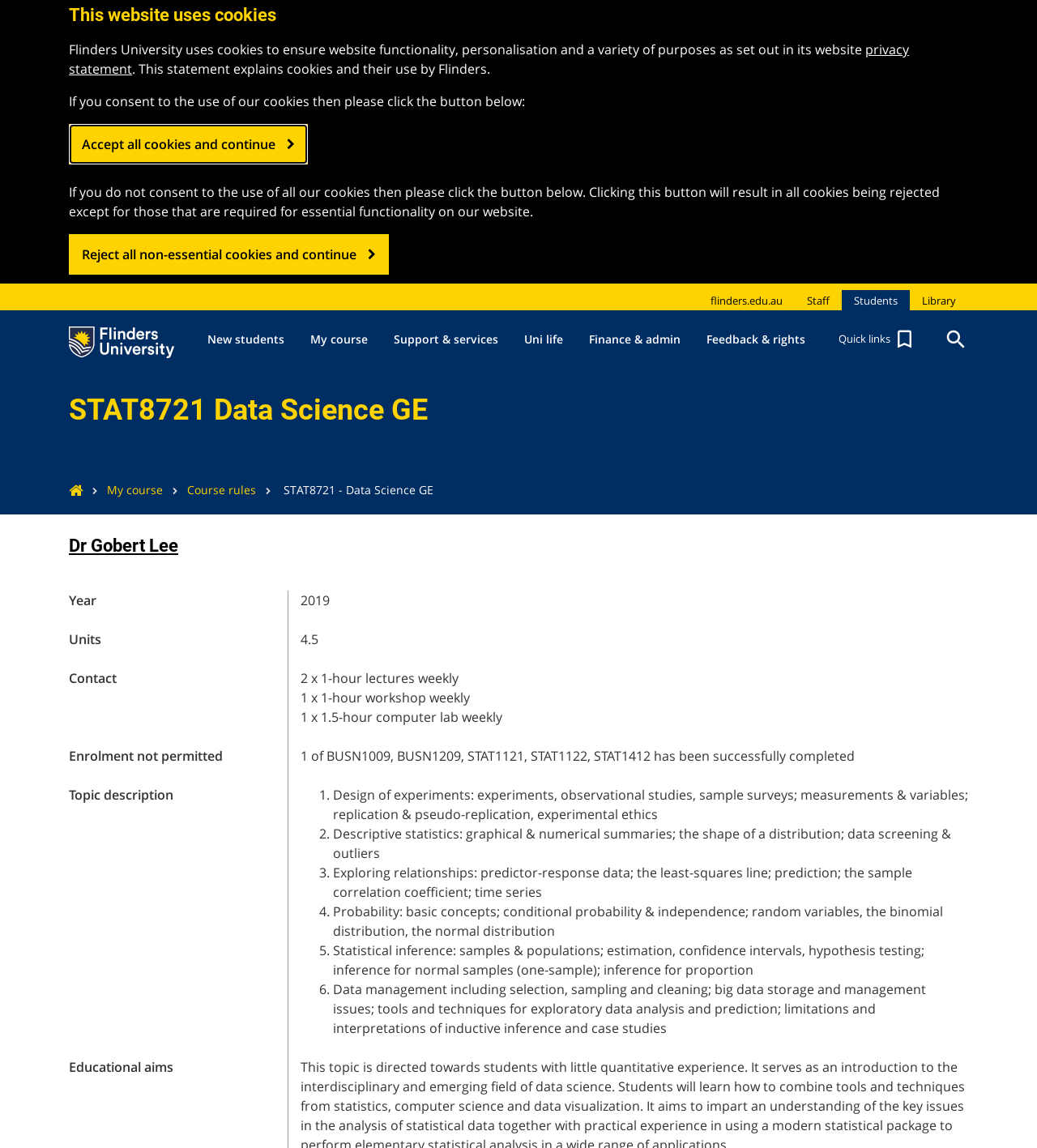Who is the lecturer of the course?
Please provide a single word or phrase as your answer based on the screenshot.

Dr Gobert Lee